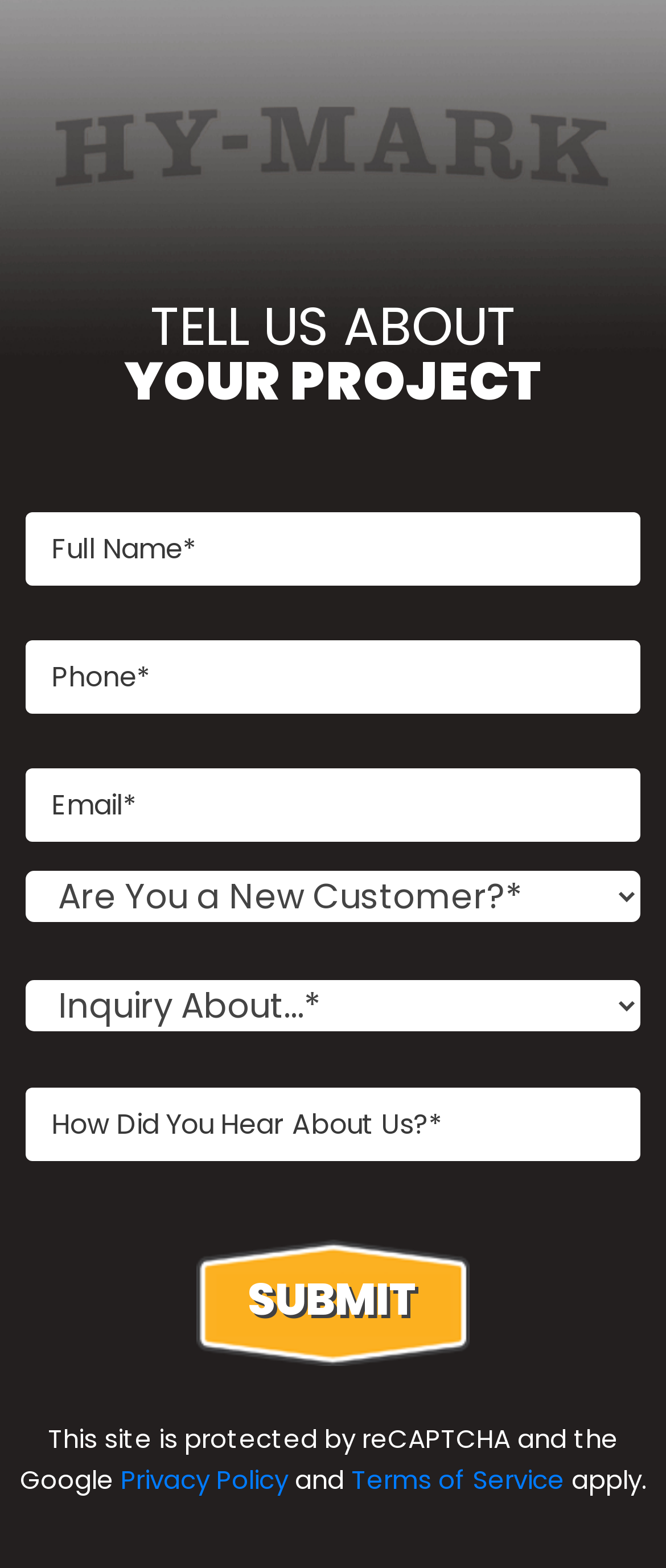What is the function of the button at the bottom of the form?
Please provide a detailed and thorough answer to the question.

The button at the bottom of the form is labeled 'Submit' and is likely used to submit the user's input in the form to the website owner or administrator.